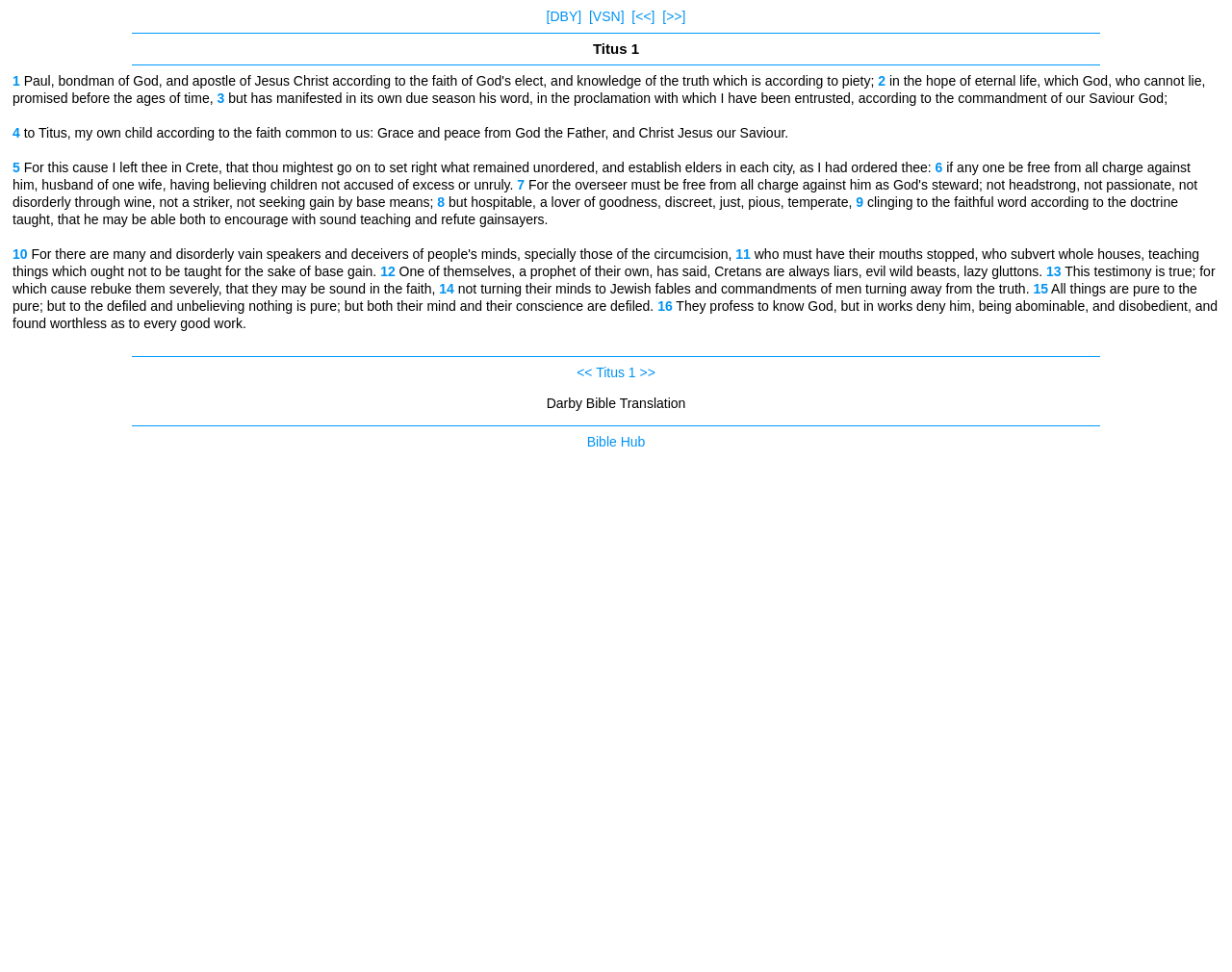Offer a meticulous description of the webpage's structure and content.

The webpage appears to be a Bible study page, specifically displaying the text of Titus 1 from the Darby Bible Translation. 

At the top of the page, there are several links, including "DBY" and "VSN", which are likely abbreviations for different Bible translations. There are also navigation links "<<" and ">>" to move to previous and next chapters.

Below the top navigation links, there is a horizontal separator line. Then, the title "Titus 1" is displayed prominently. 

The main content of the page is the biblical text, divided into 16 verses, each with a link to its corresponding verse number. The text is formatted with a clear structure, making it easy to read and follow. 

At the bottom of the page, there are more navigation links, including "<<" and ">>" to move to previous and next chapters, as well as a link to the "Bible Hub" website. There is also a horizontal separator line above and below these links. 

Finally, the Darby Bible Translation is credited at the bottom of the page.